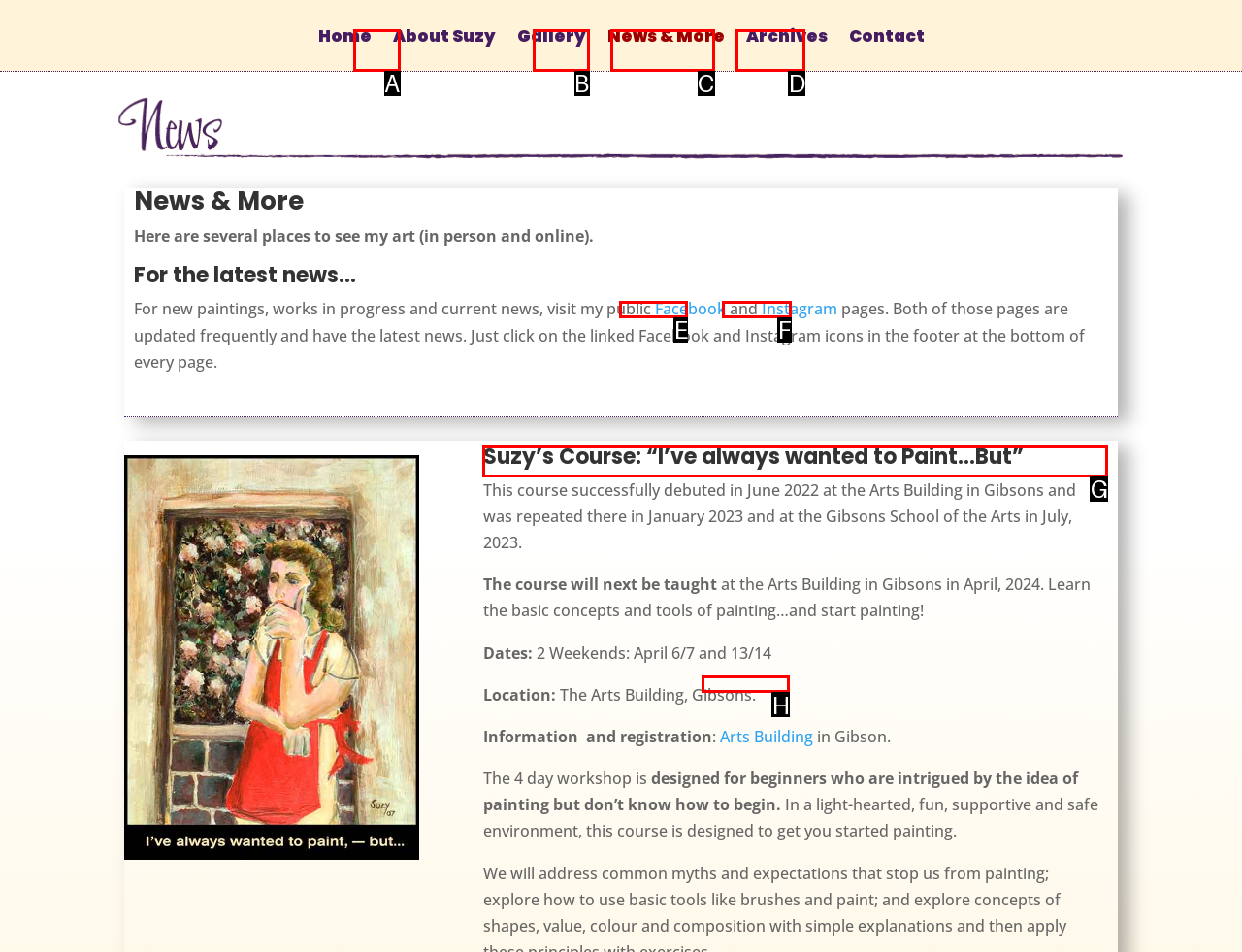Which lettered option should I select to achieve the task: View Suzy’s Course information according to the highlighted elements in the screenshot?

G